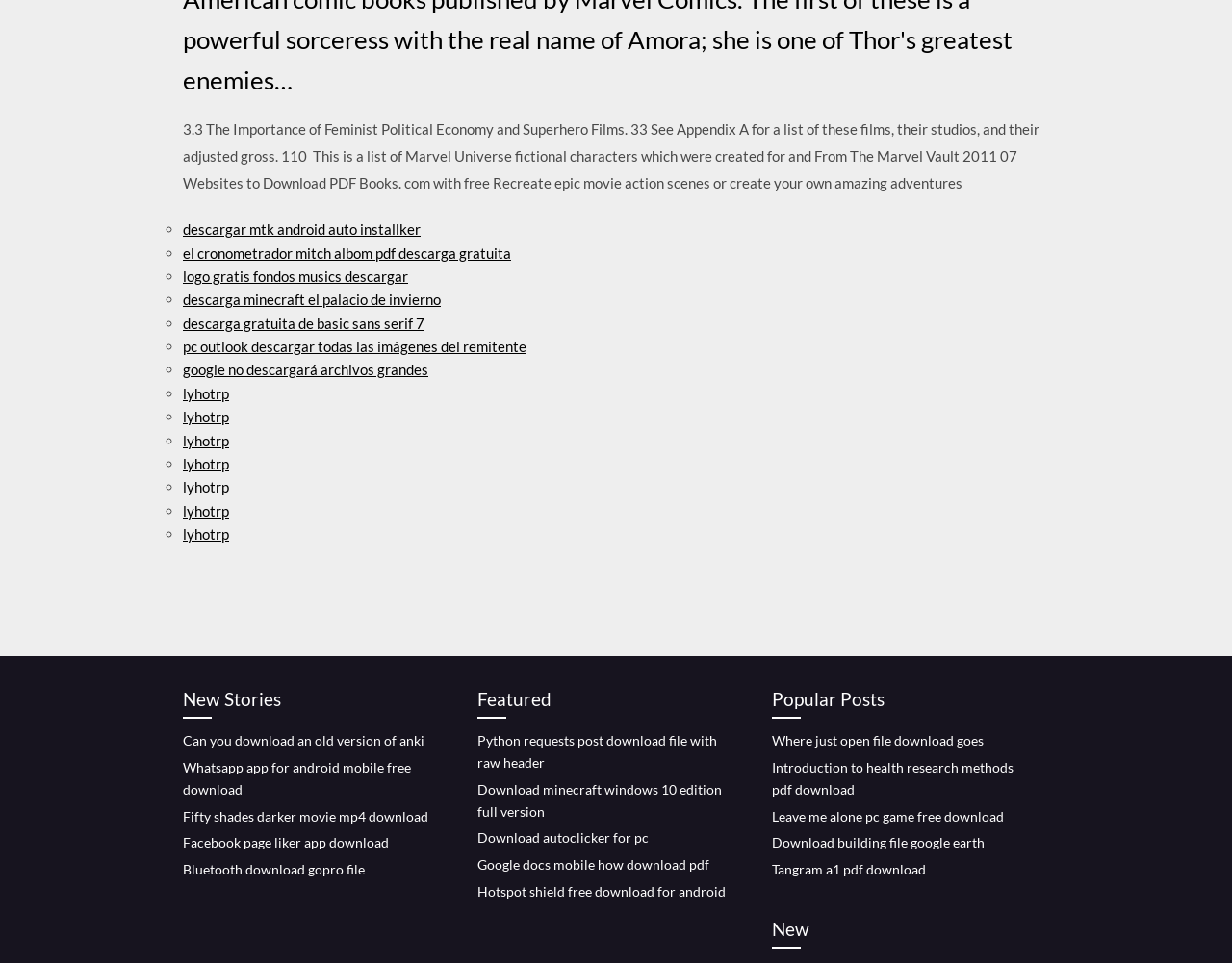Please pinpoint the bounding box coordinates for the region I should click to adhere to this instruction: "Click the link to download Minecraft".

[0.148, 0.302, 0.358, 0.32]